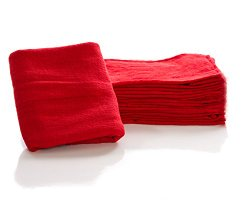What are the towels designed for?
Based on the content of the image, thoroughly explain and answer the question.

The caption explains that the towels are designed for effective cleaning in automotive environments, making them a practical solution for wiping up oil, grease, and other fluids, and serving as a versatile choice for various cleaning tasks.